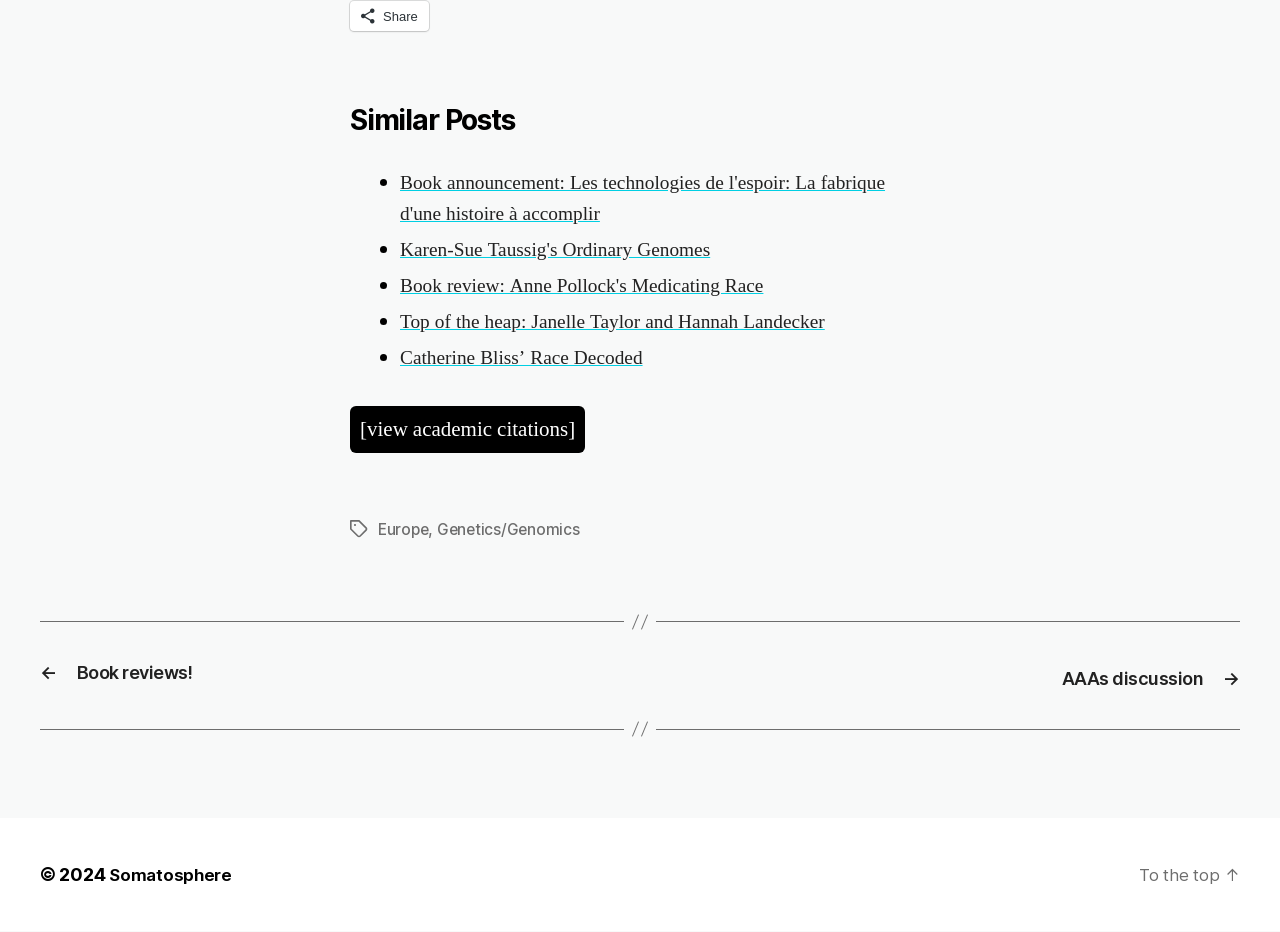Please identify the coordinates of the bounding box that should be clicked to fulfill this instruction: "Go to the Sitemap".

None